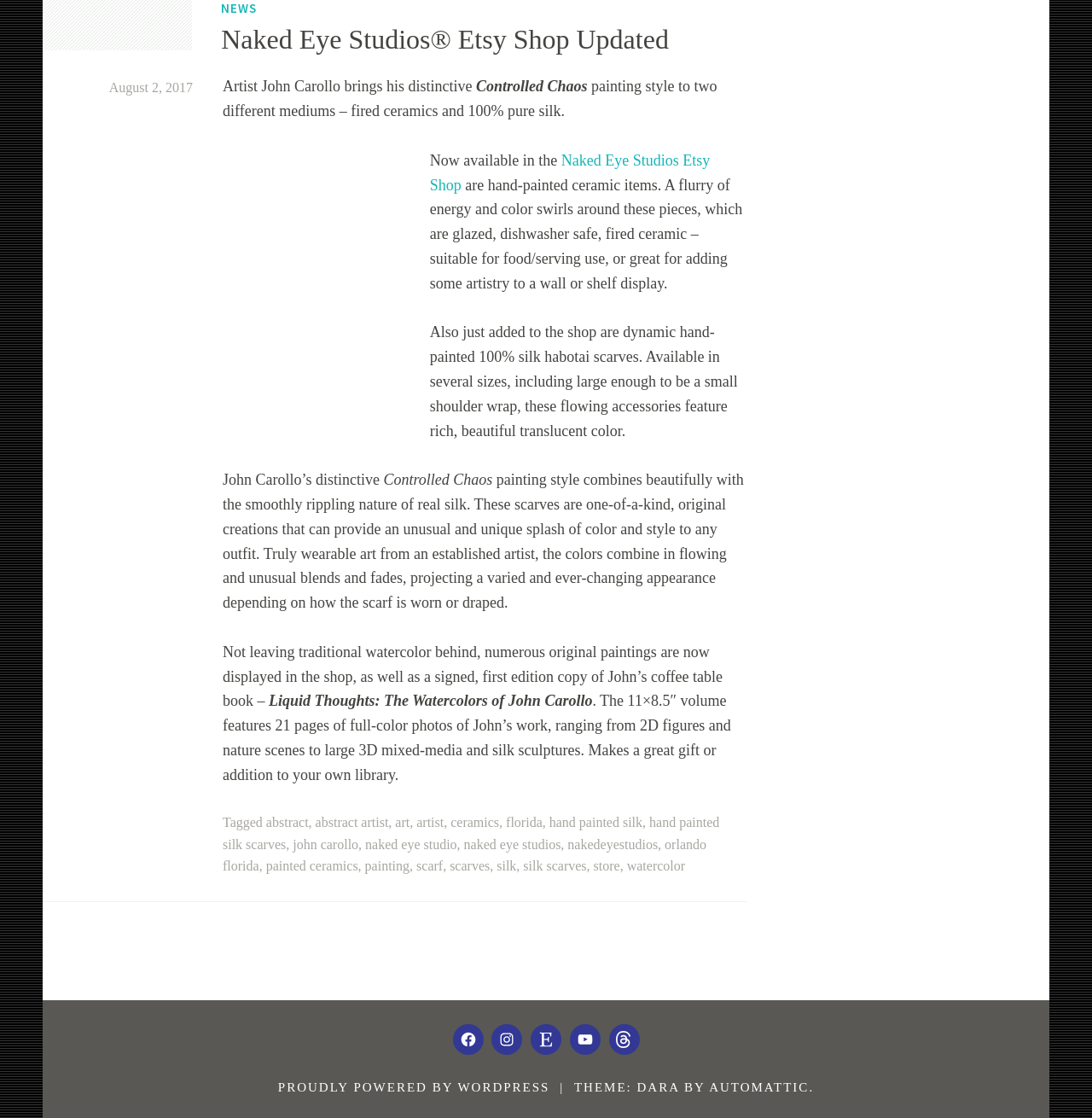Provide the bounding box coordinates of the section that needs to be clicked to accomplish the following instruction: "Check the tags of the artist's work."

[0.204, 0.729, 0.244, 0.742]